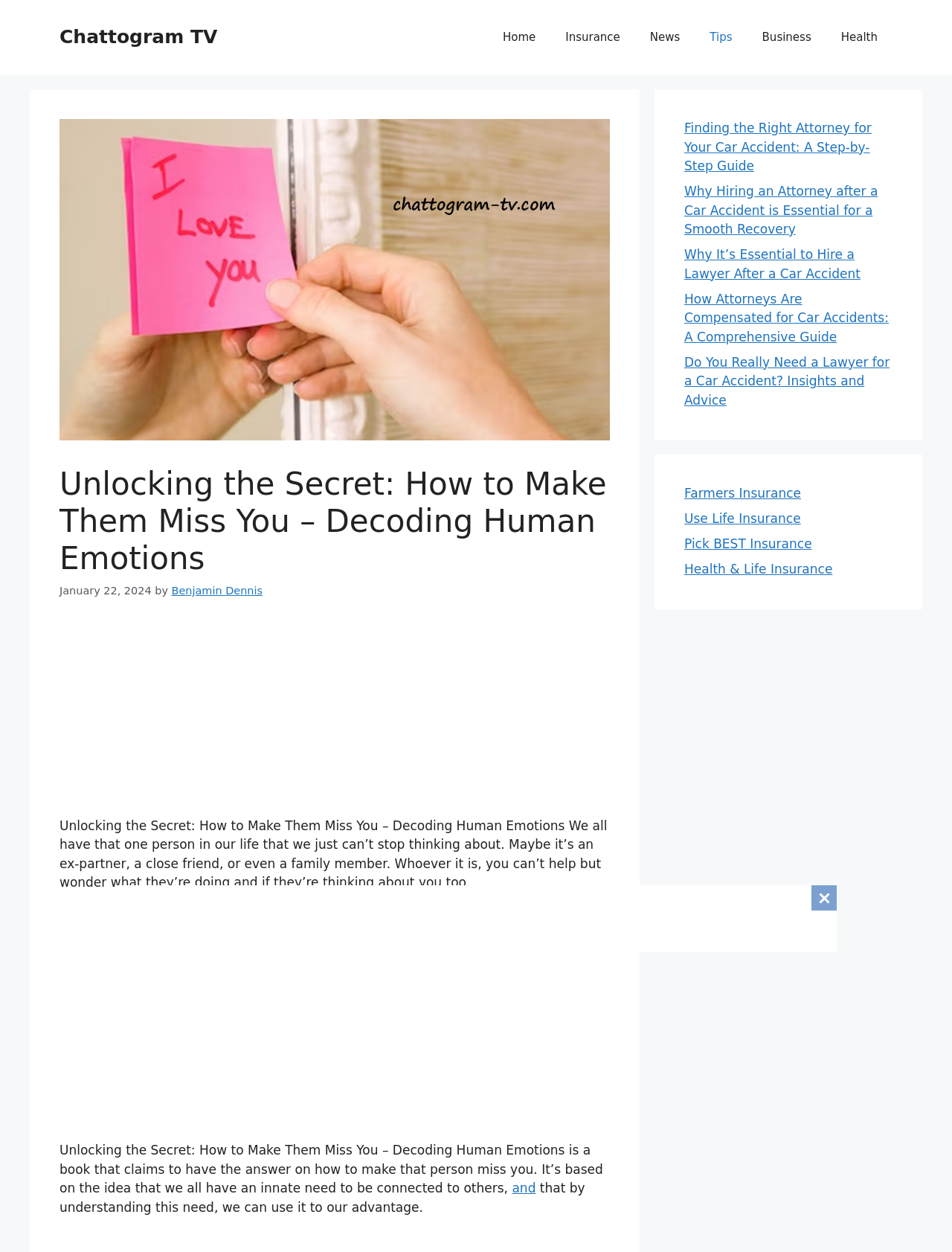Could you locate the bounding box coordinates for the section that should be clicked to accomplish this task: "Read the article 'Unlocking the Secret: How to Make Them Miss You – Decoding Human Emotions'".

[0.062, 0.372, 0.641, 0.462]